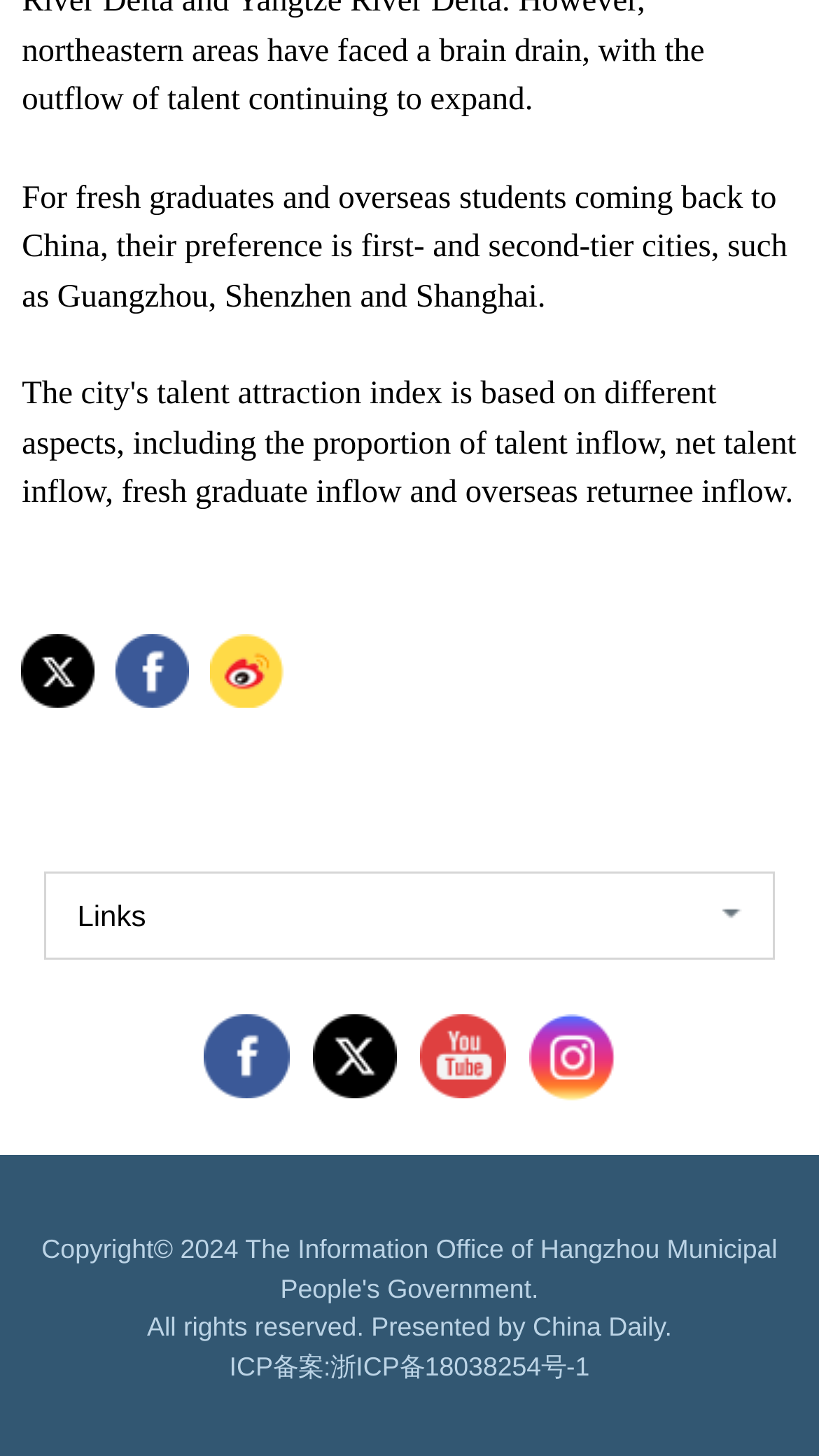Please provide a brief answer to the question using only one word or phrase: 
How many links are there in the webpage?

7